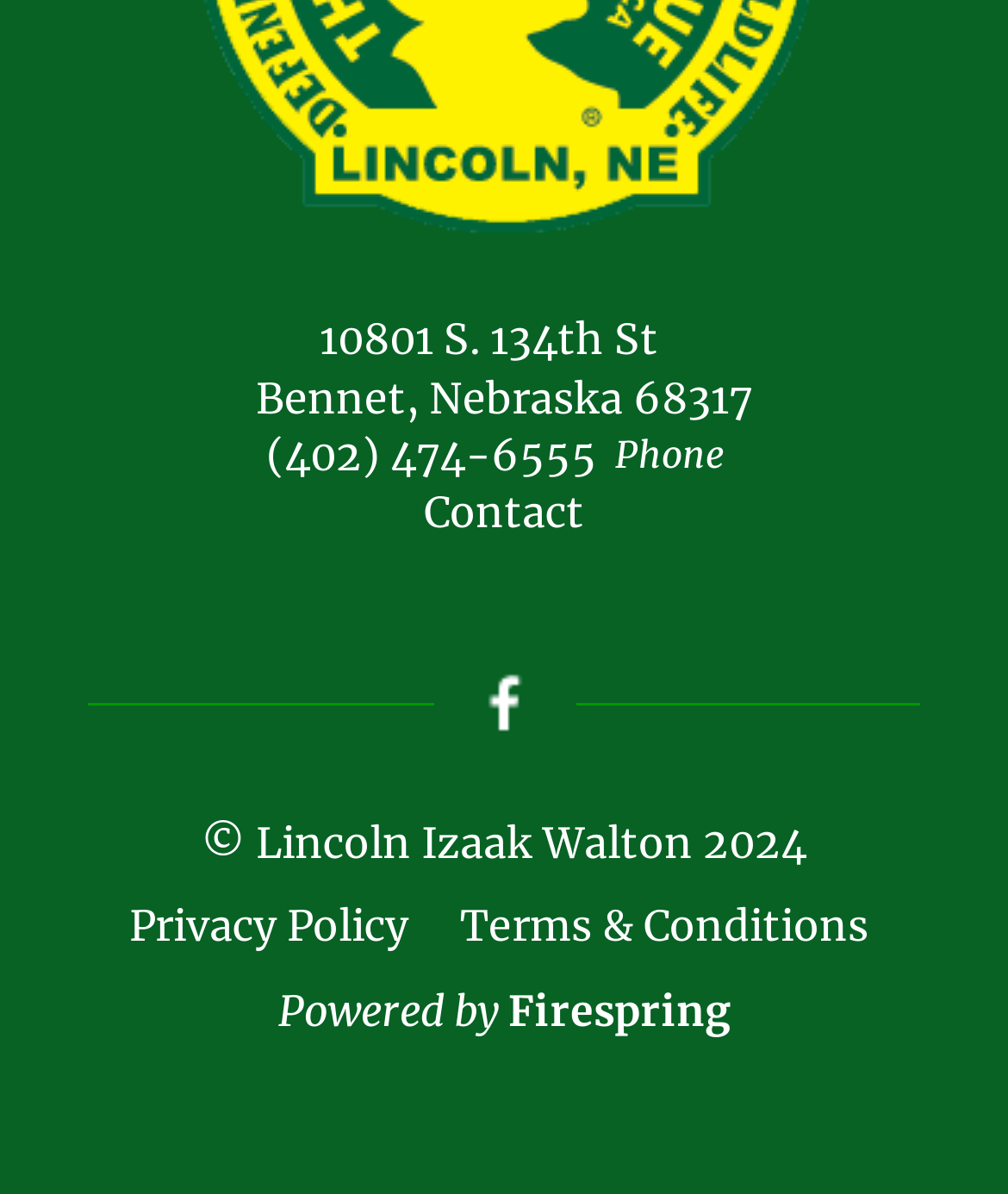What is the street address of the location? Observe the screenshot and provide a one-word or short phrase answer.

10801 S. 134th St